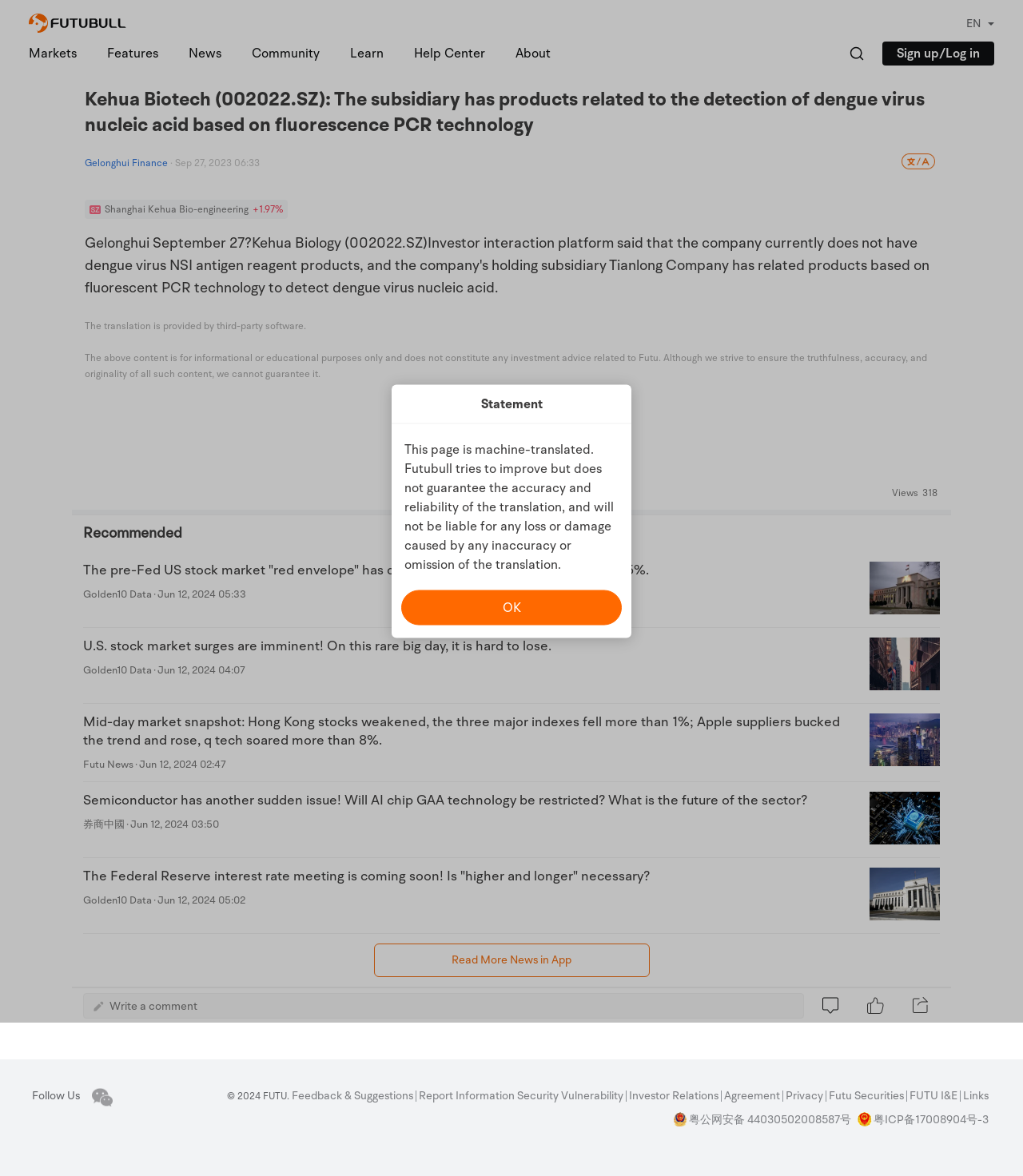Locate the bounding box coordinates of the clickable part needed for the task: "Visit the Facebook page".

None